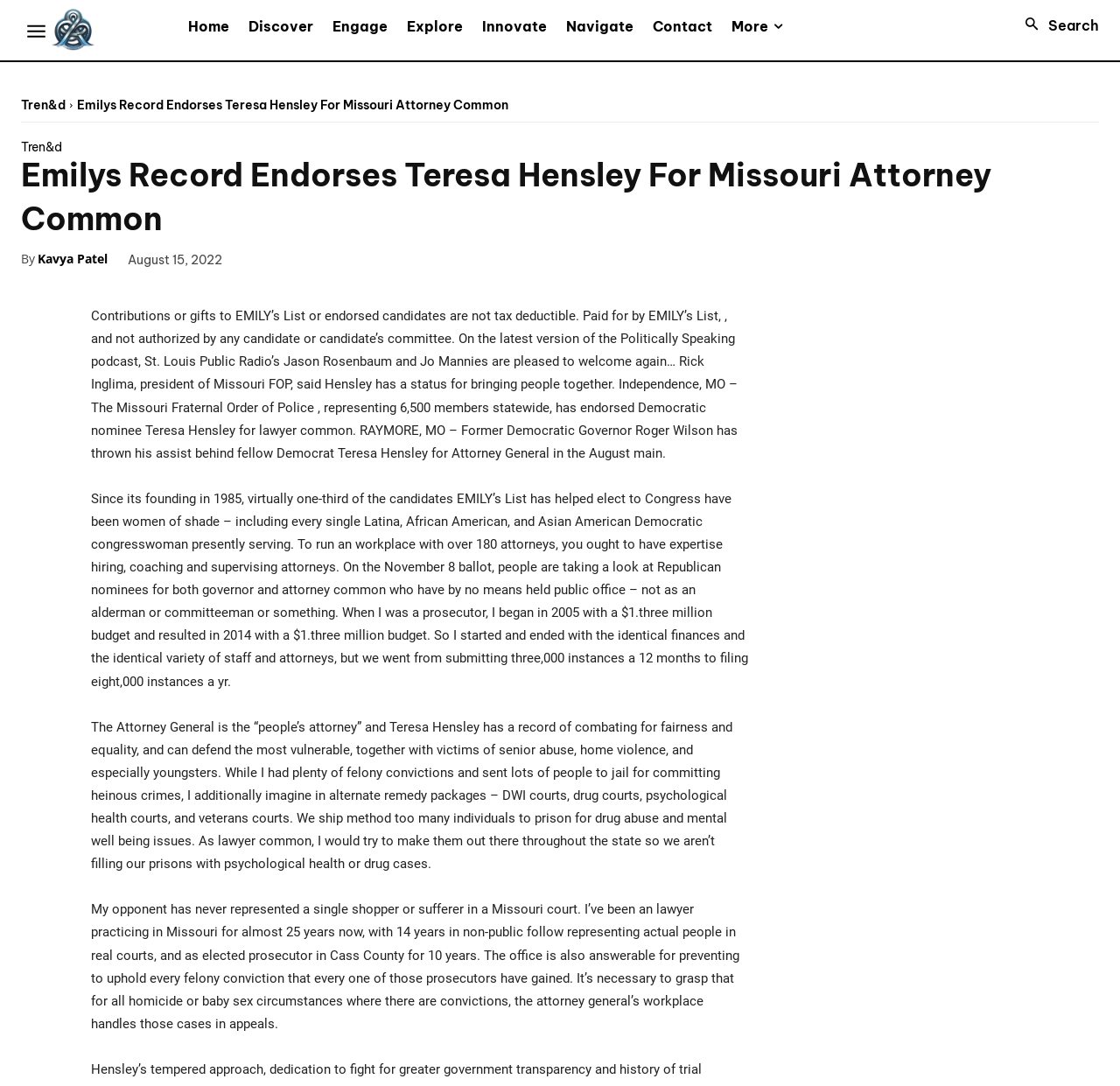What is the name of the endorsed candidate?
Answer with a single word or phrase by referring to the visual content.

Teresa Hensley